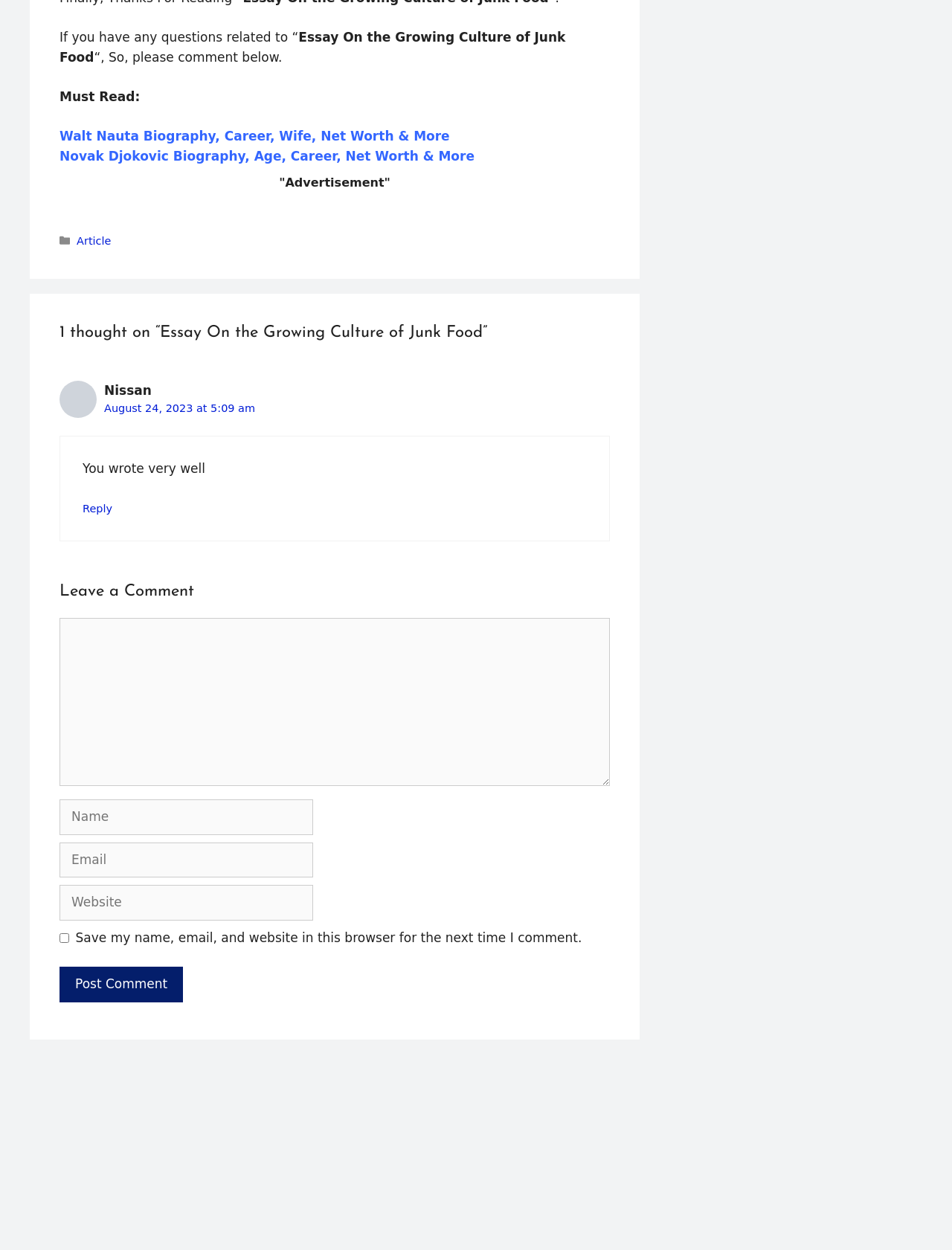Please mark the clickable region by giving the bounding box coordinates needed to complete this instruction: "Type your name".

[0.062, 0.64, 0.329, 0.668]